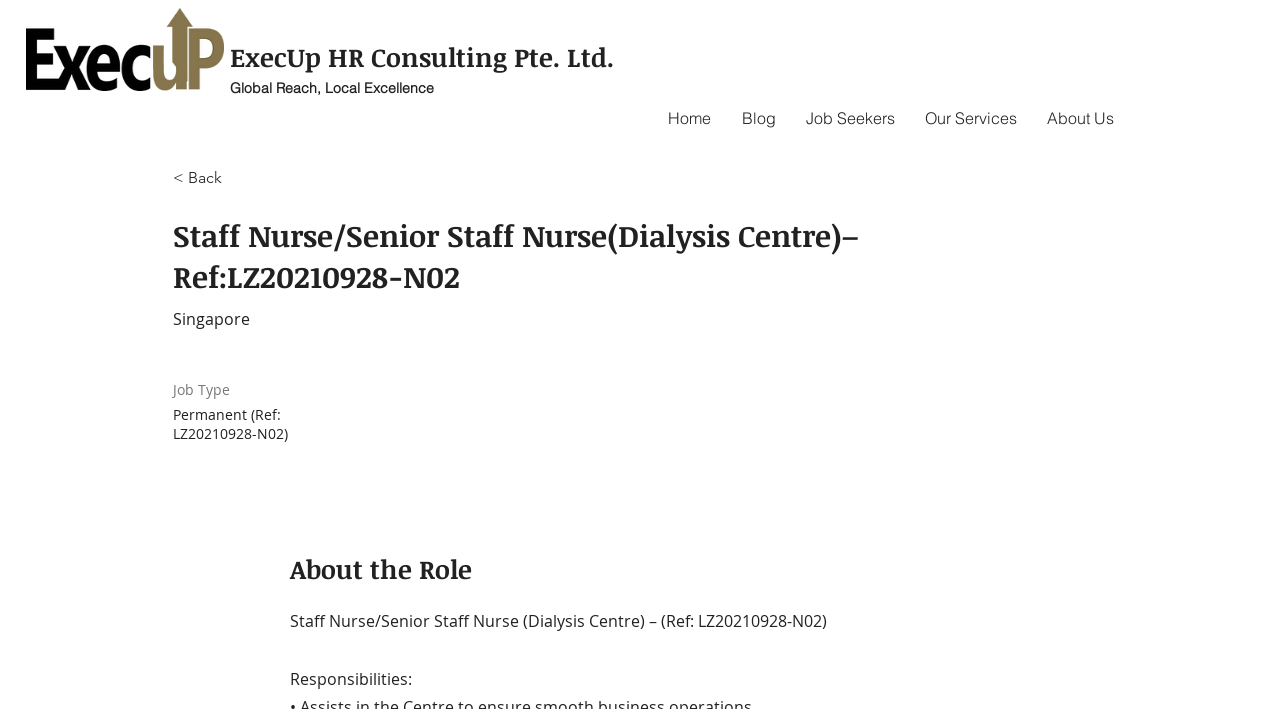Please answer the following question using a single word or phrase: 
What is the role of the staff nurse?

Perform hemodialysis